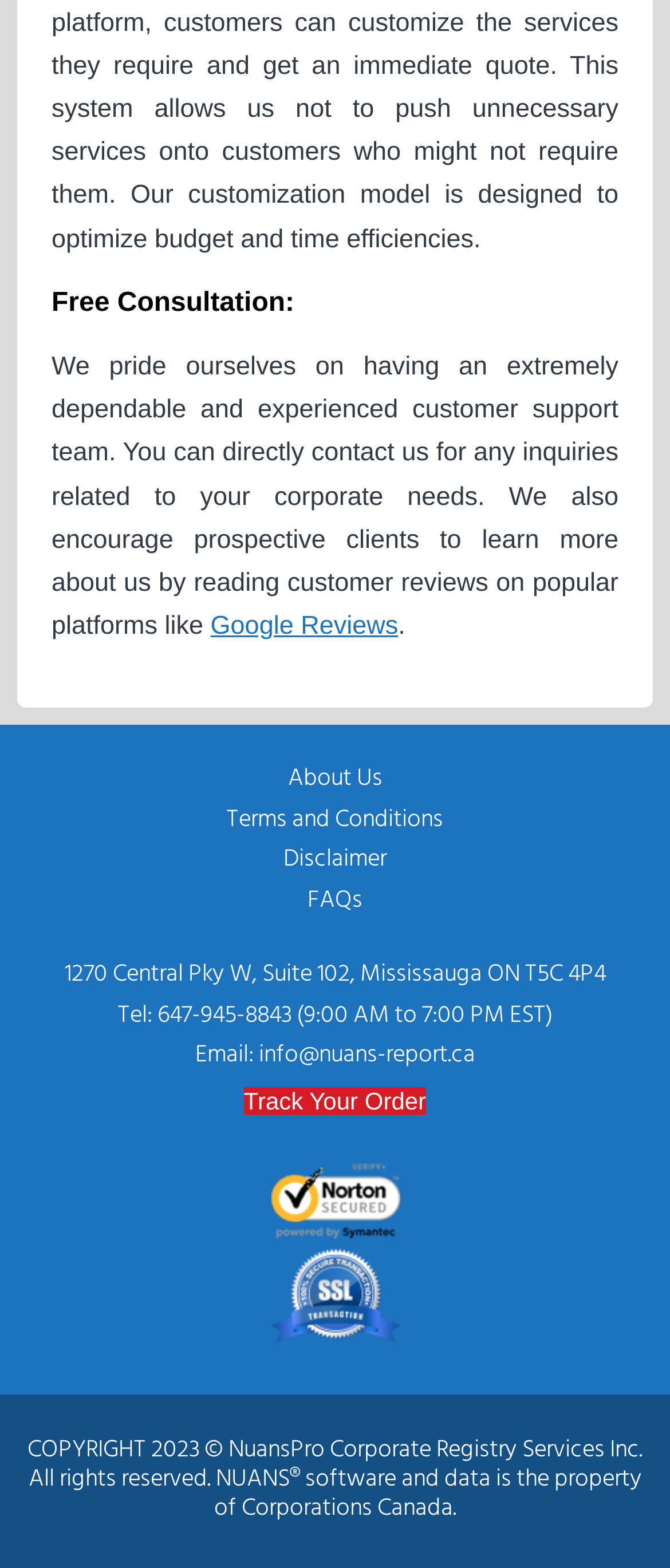Identify the bounding box coordinates for the UI element described by the following text: "Disclaimer". Provide the coordinates as four float numbers between 0 and 1, in the format [left, top, right, bottom].

[0.423, 0.536, 0.577, 0.561]